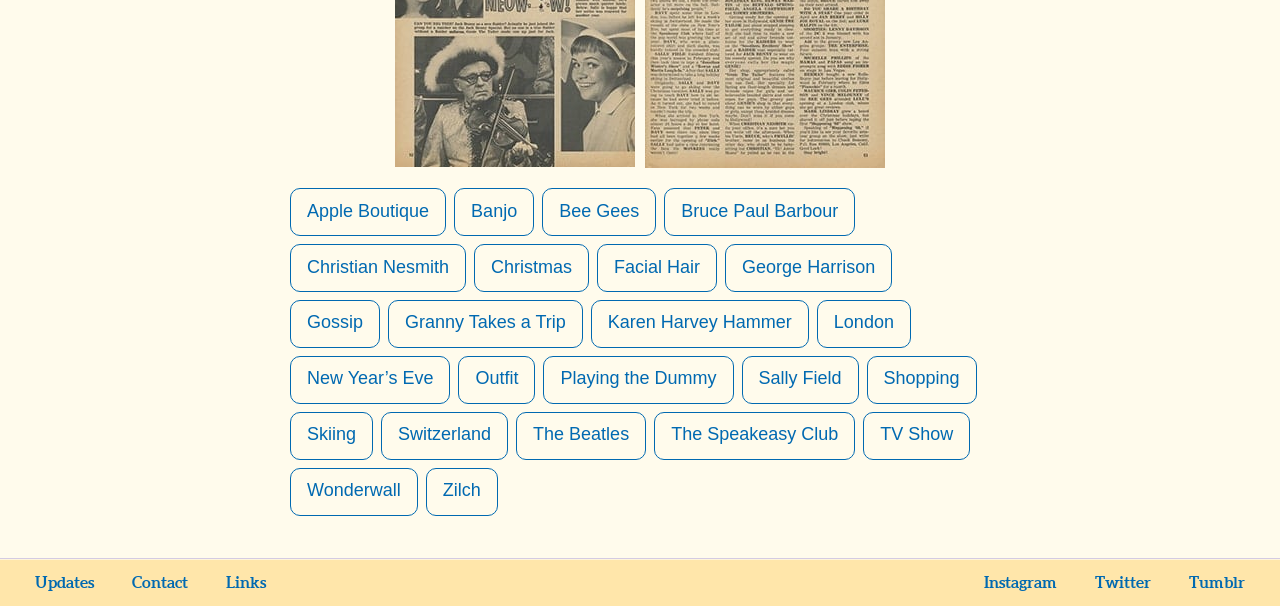Answer the question below with a single word or a brief phrase: 
How many links are there on the webpage?

40